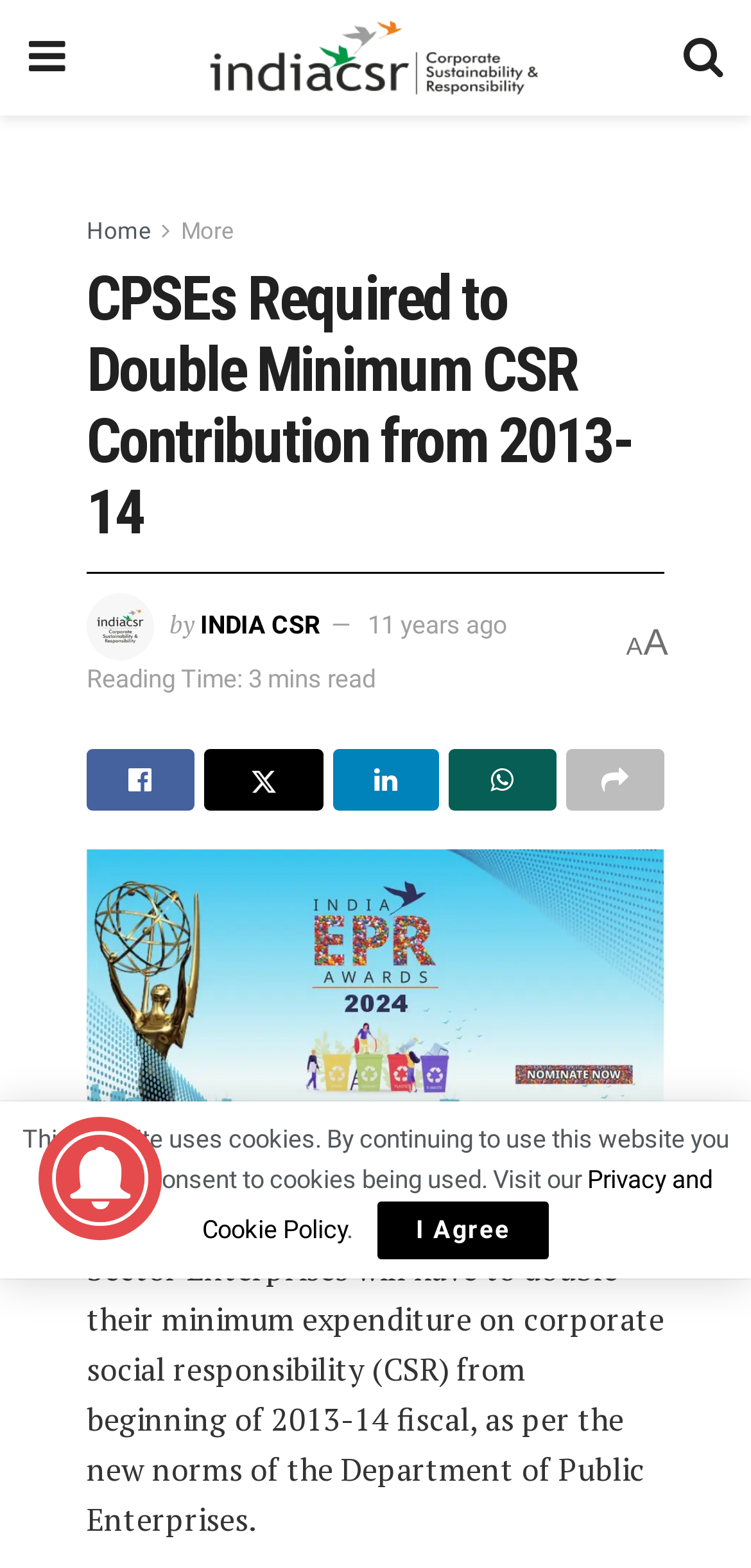Identify the bounding box of the UI element that matches this description: "alt="India CSR"".

[0.28, 0.012, 0.717, 0.061]